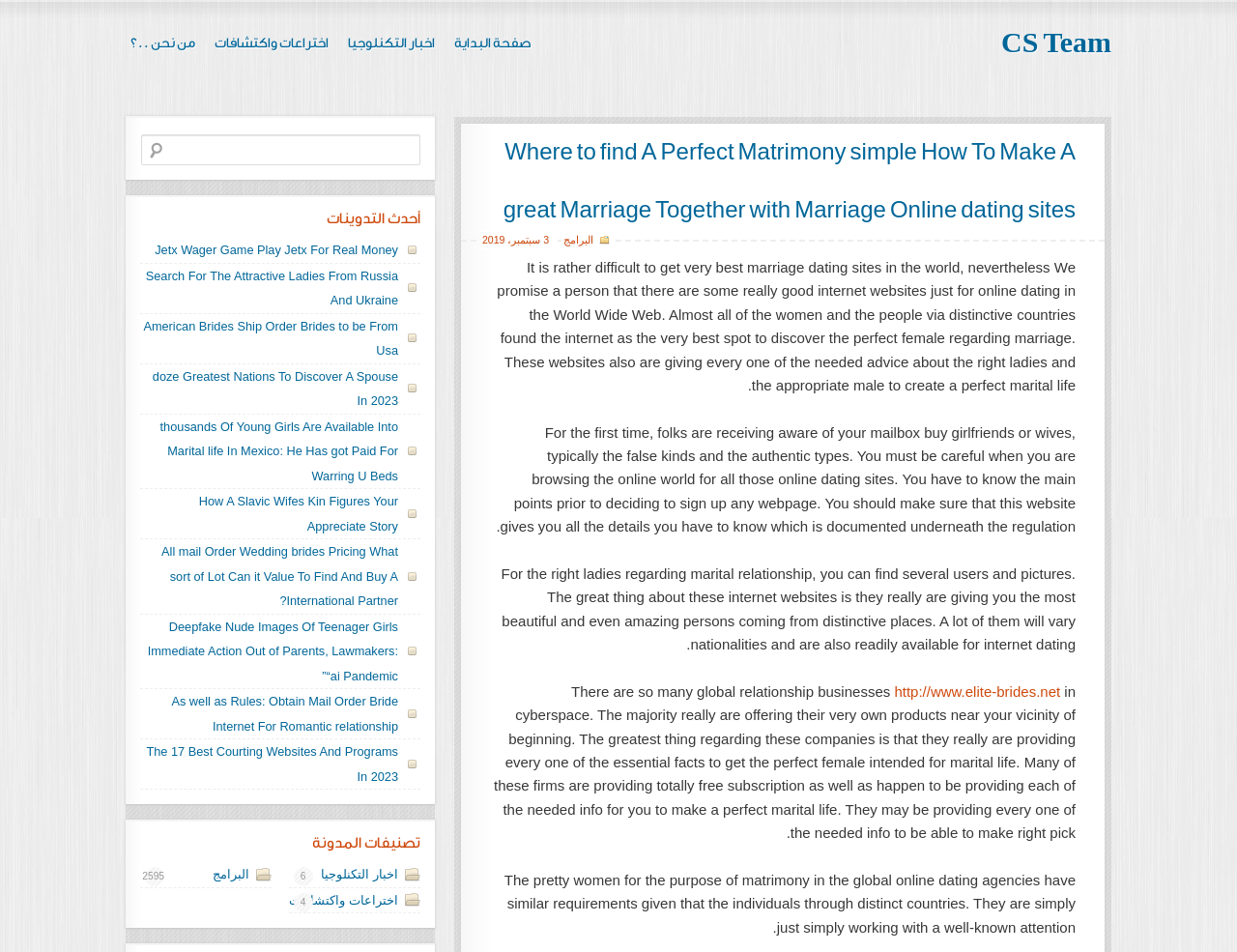Determine the bounding box coordinates of the section I need to click to execute the following instruction: "search in the search box". Provide the coordinates as four float numbers between 0 and 1, i.e., [left, top, right, bottom].

[0.114, 0.141, 0.34, 0.174]